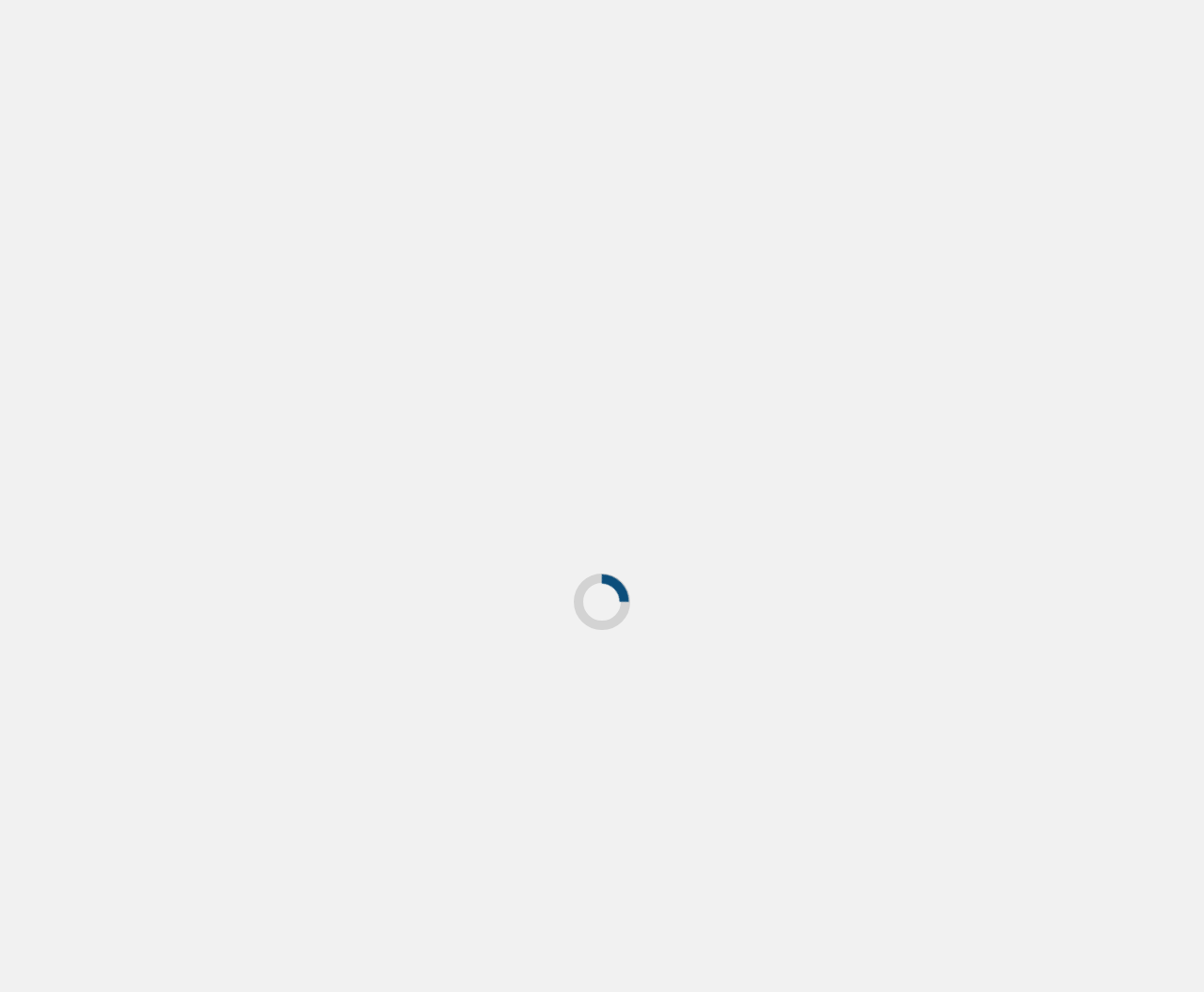What is the name of the person featured in the article?
Based on the visual information, provide a detailed and comprehensive answer.

I found the name of the person featured in the article by looking at the heading, which says 'Meet Allaoua Gaham, the man making quite a noise in the world of fitness'.